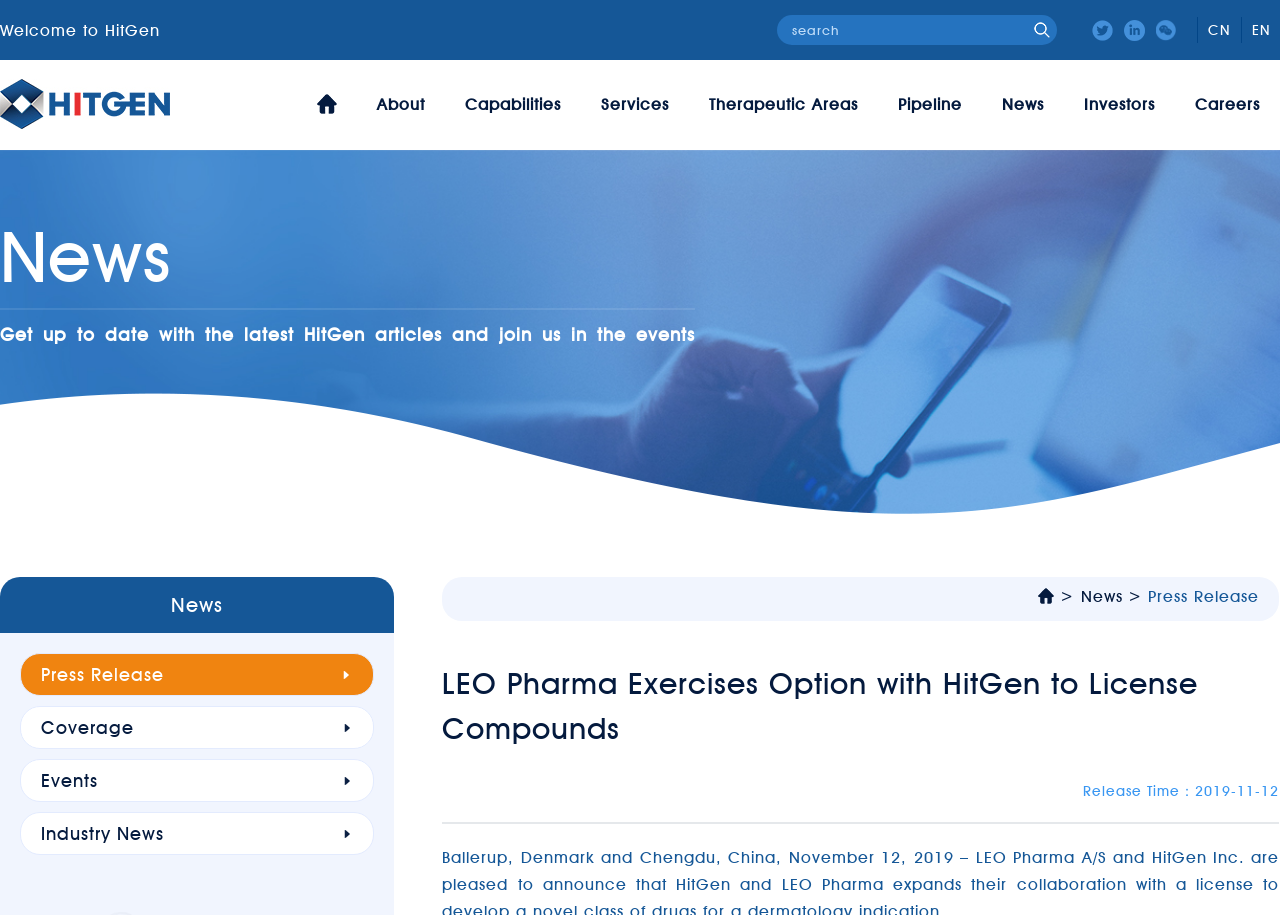What is the category of the news article?
Based on the image, please offer an in-depth response to the question.

I found the category of the news article 'LEO Pharma Exercises Option with HitGen to License Compounds' is 'Press Release', which is indicated by the link element with bounding box coordinates [0.032, 0.726, 0.276, 0.749].